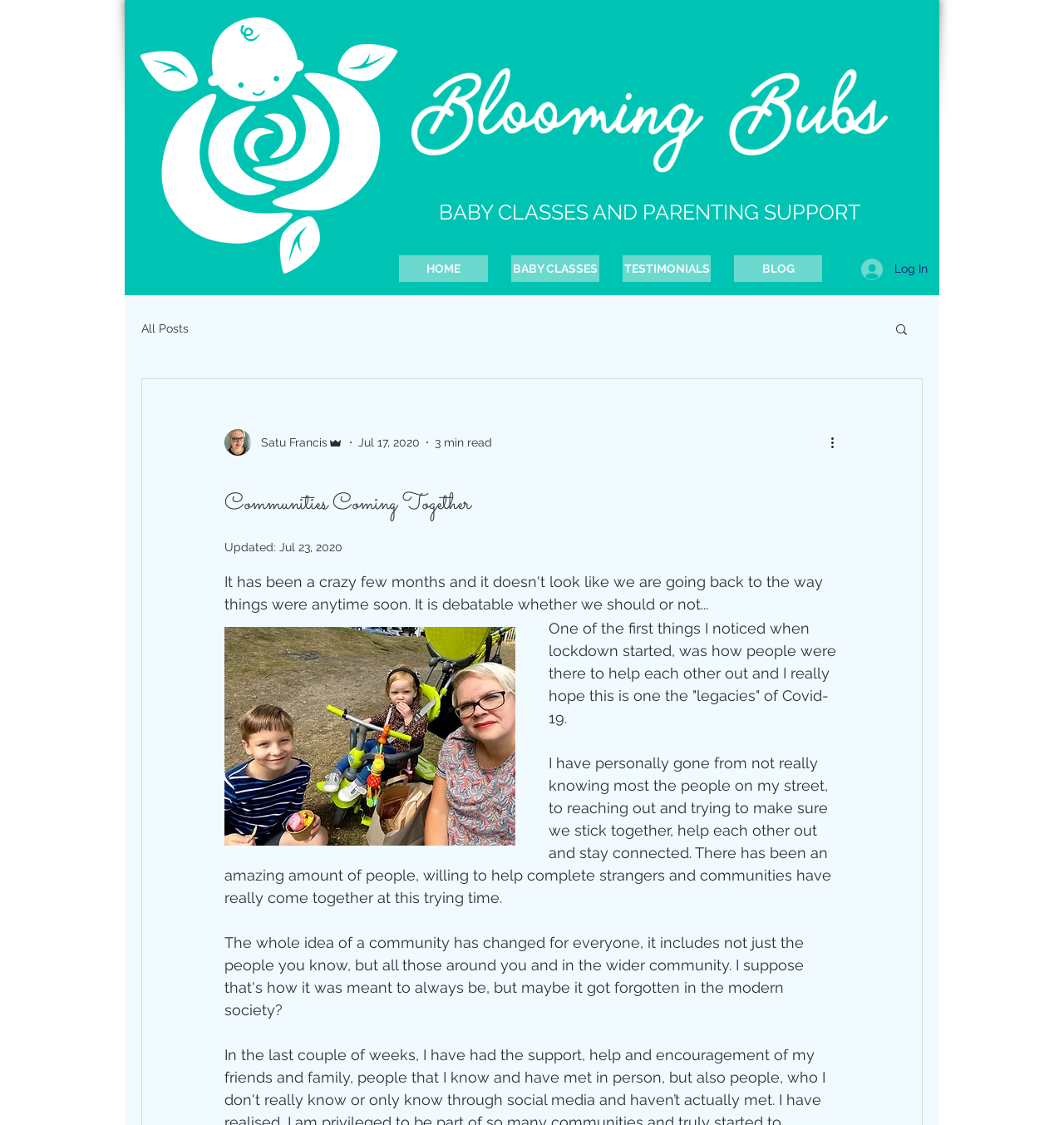What is the date of the latest article?
Look at the screenshot and provide an in-depth answer.

I looked for the date in the article section and found it next to the '3 min read' label, which is 'Jul 17, 2020'.